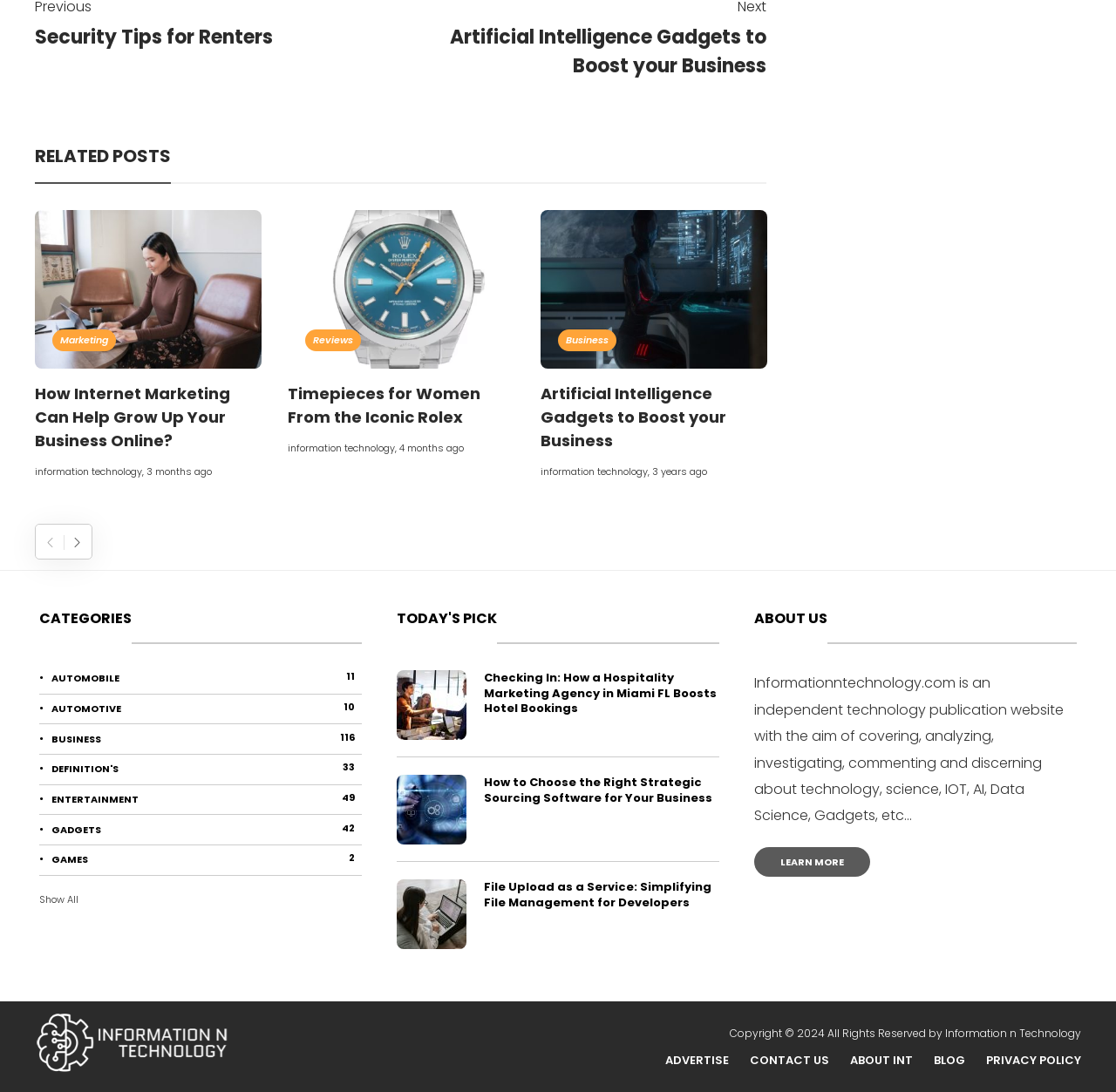Please locate the clickable area by providing the bounding box coordinates to follow this instruction: "Click on the 'Timepieces for Women From the Iconic Rolex' link".

[0.258, 0.35, 0.461, 0.393]